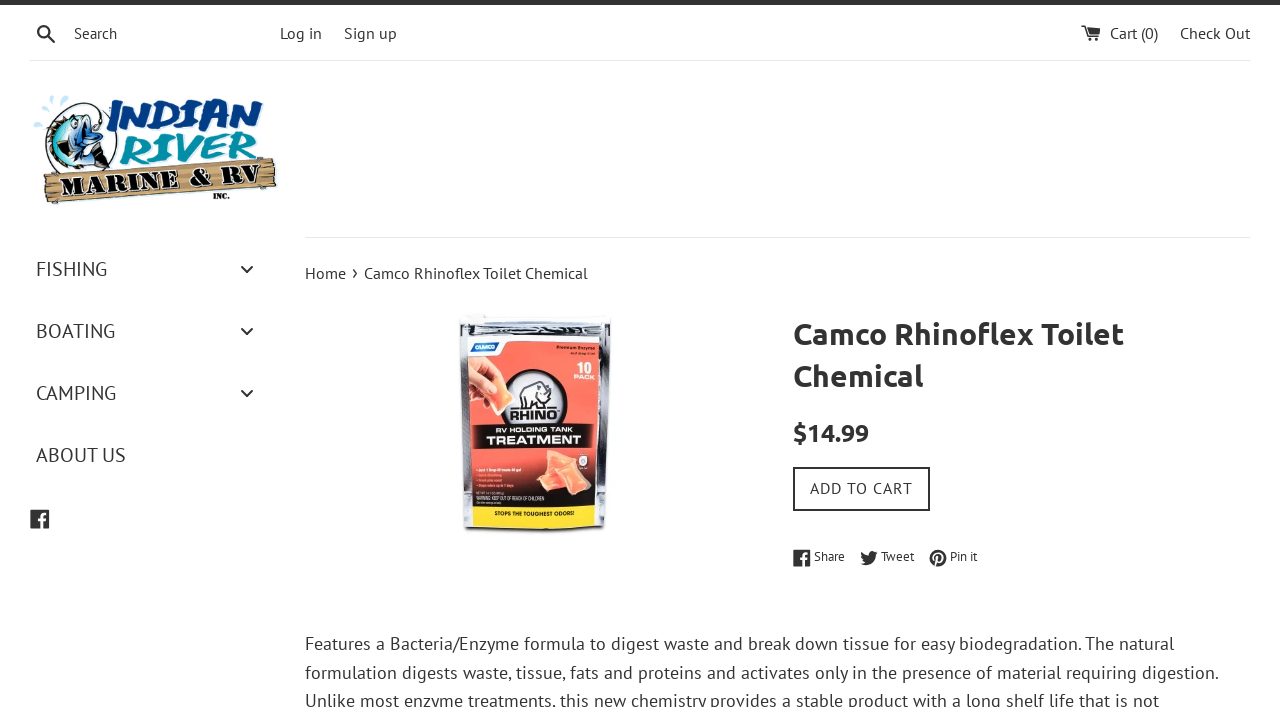Extract the bounding box of the UI element described as: "CAMPING".

[0.023, 0.511, 0.215, 0.599]